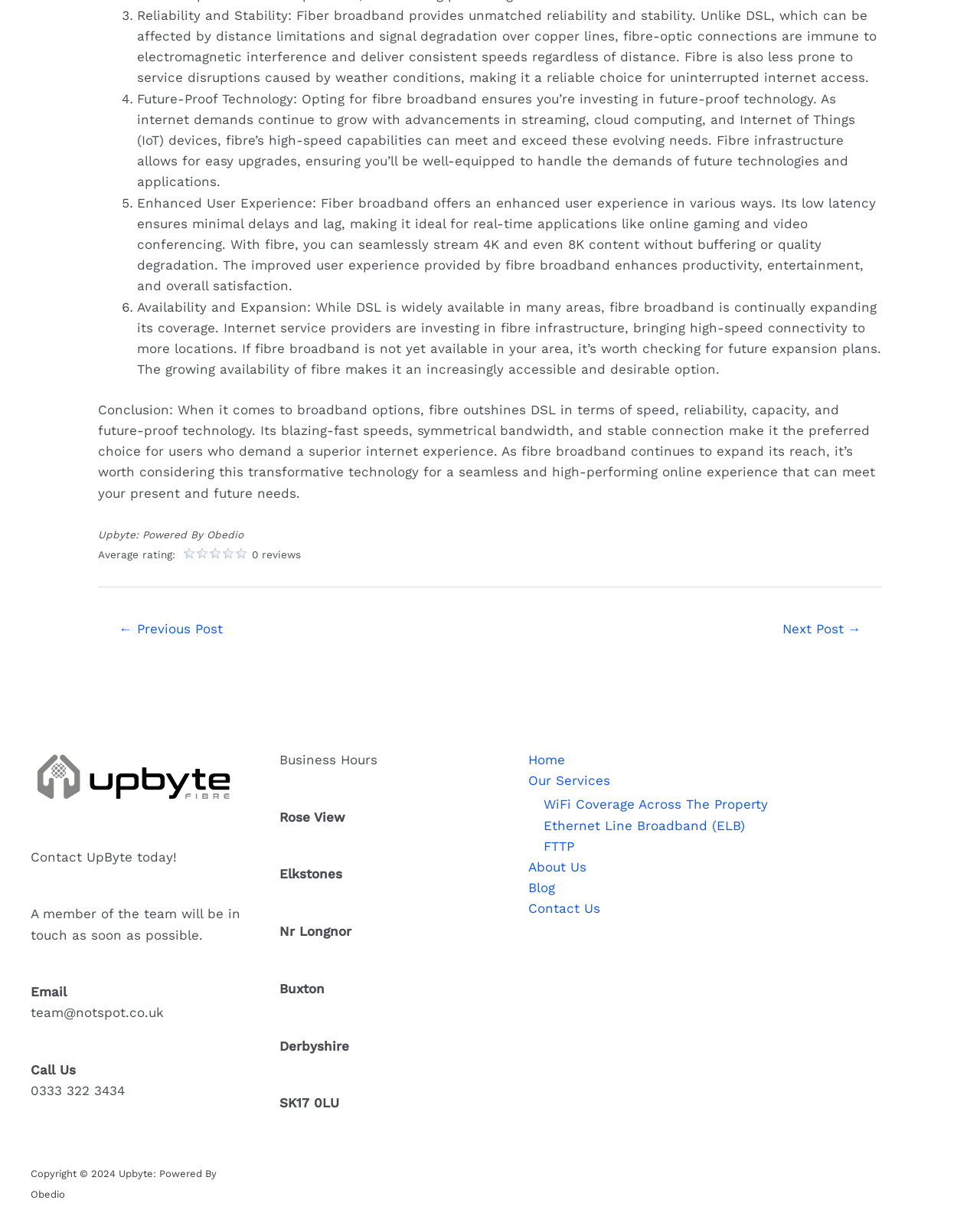Locate the bounding box coordinates of the item that should be clicked to fulfill the instruction: "Click on the 'Contact Us' link in the menu".

[0.539, 0.737, 0.612, 0.749]